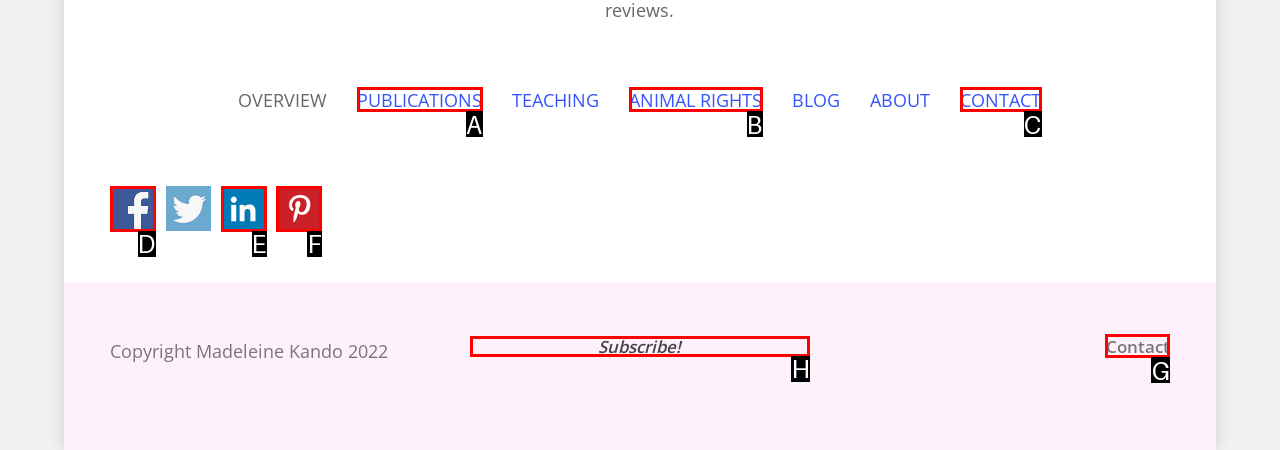Identify the letter of the UI element that fits the description: ANIMAL RIGHTS
Respond with the letter of the option directly.

B